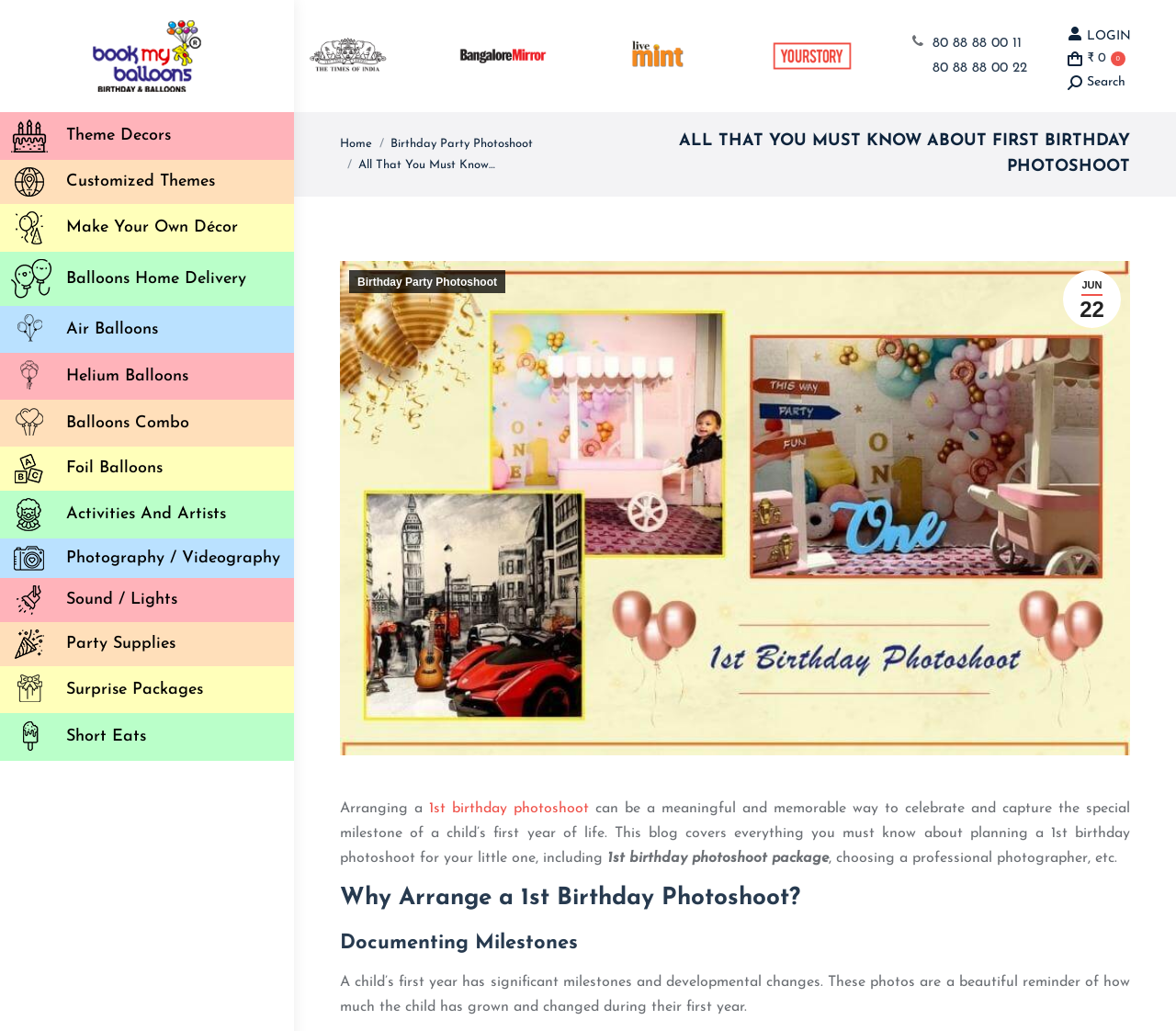Please identify the bounding box coordinates of the element I should click to complete this instruction: 'Click on Book My Balloons'. The coordinates should be given as four float numbers between 0 and 1, like this: [left, top, right, bottom].

[0.078, 0.0, 0.172, 0.109]